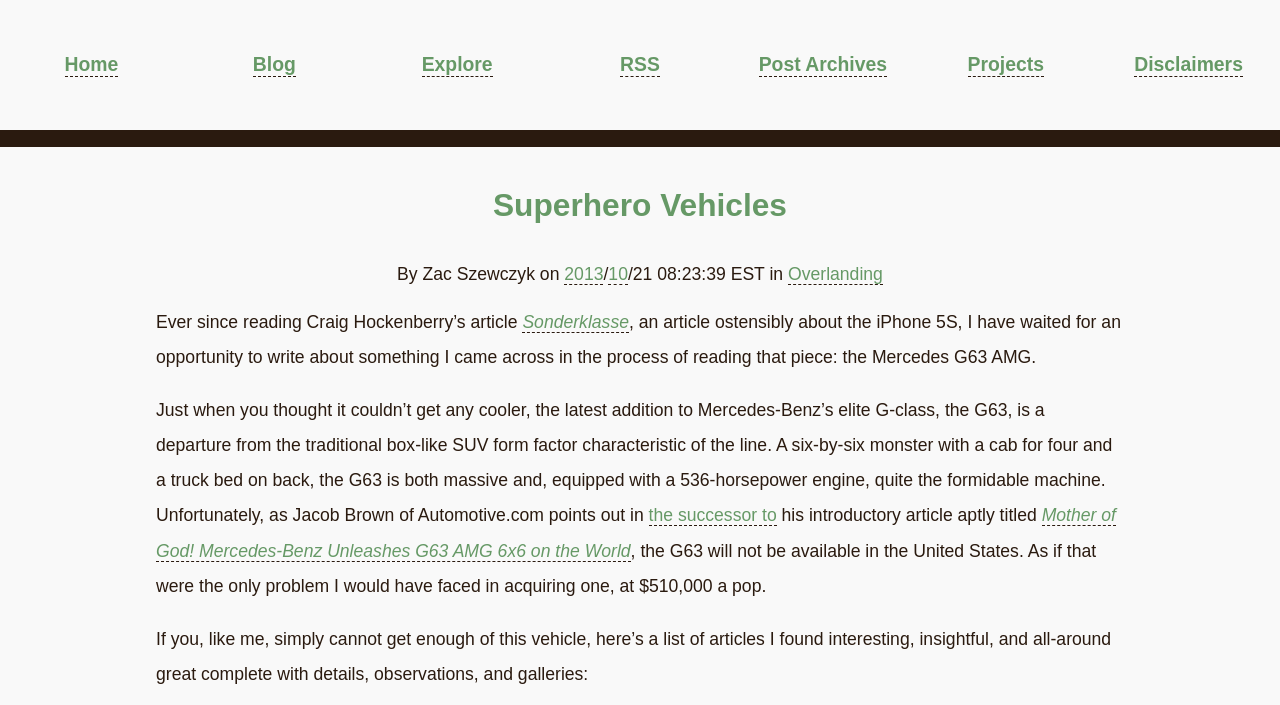Give an extensive and precise description of the webpage.

The webpage is a blog post titled "Superhero Vehicles" by Zac Szewczyk. At the top, there is a navigation menu with six links: "Home", "Blog", "Explore", "RSS", "Post Archives", and "Projects", followed by a "Disclaimers" link. Below the navigation menu, the title "Superhero Vehicles" is displayed prominently.

The blog post is dated October 21, 2013, and is written by Zac Szewczyk. The post begins by referencing an article by Craig Hockenberry titled "Sonderklasse", which inspired the author to write about the Mercedes G63 AMG. The text describes the vehicle as a massive and powerful machine, but notes that it will not be available in the United States and is priced at $510,000.

The post also mentions an article by Jacob Brown of Automotive.com, titled "Mother of God! Mercedes-Benz Unleashes G63 AMG 6x6 on the World", and provides a list of other articles about the vehicle that the author found interesting.